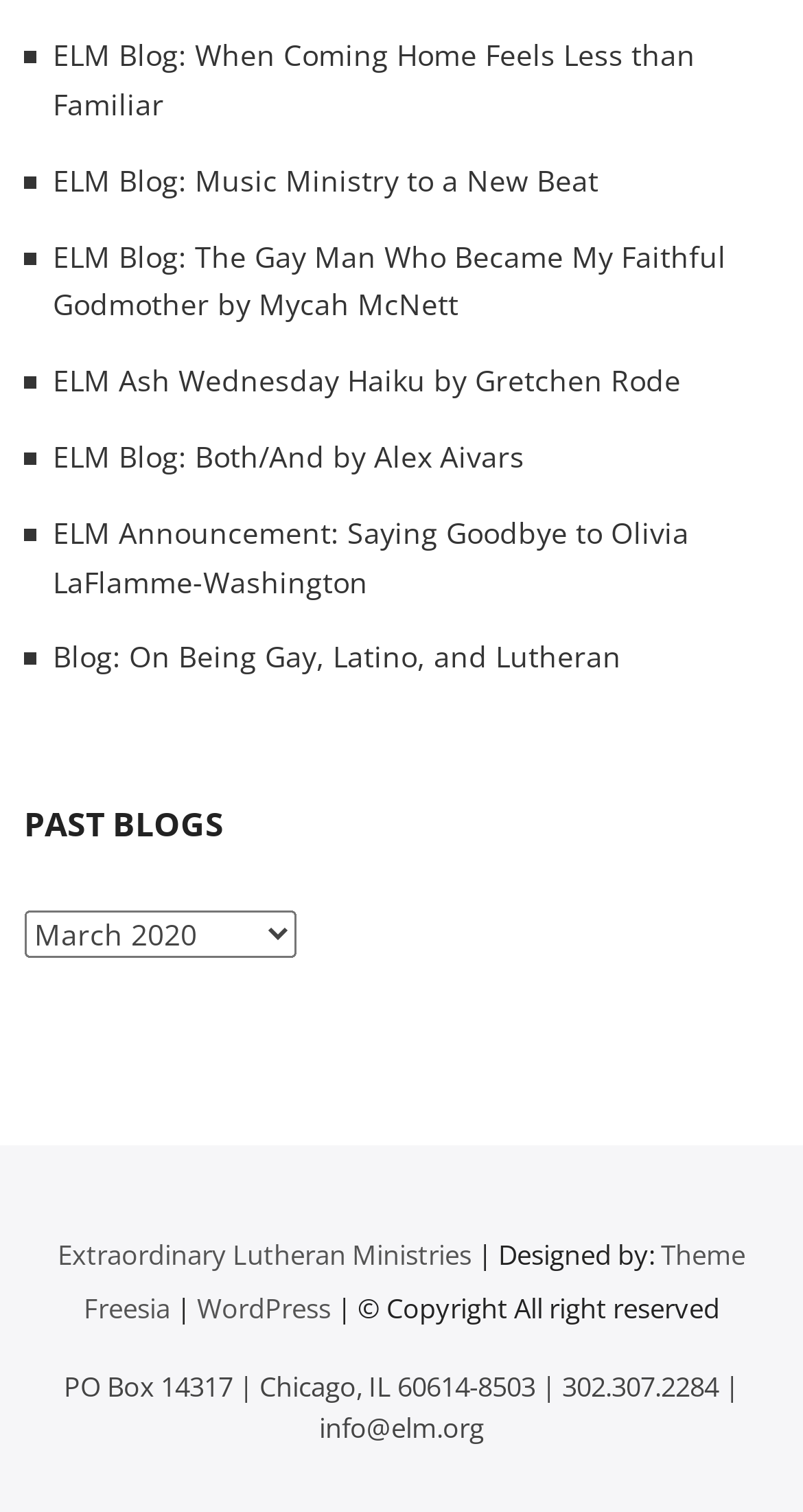Please answer the following question using a single word or phrase: 
What is the address of the organization?

PO Box 14317, Chicago, IL 60614-8503